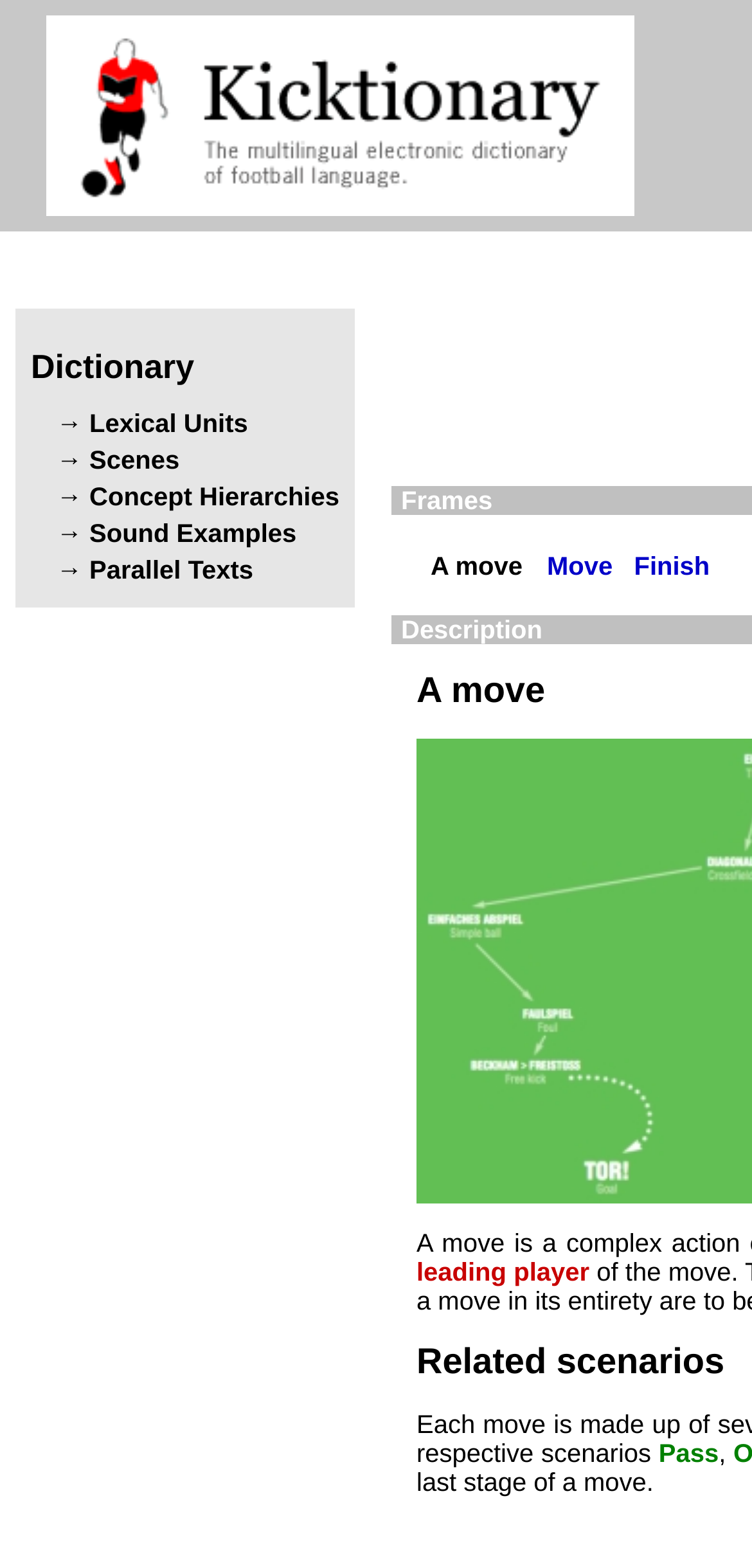Specify the bounding box coordinates of the element's area that should be clicked to execute the given instruction: "click on move". The coordinates should be four float numbers between 0 and 1, i.e., [left, top, right, bottom].

[0.727, 0.351, 0.815, 0.37]